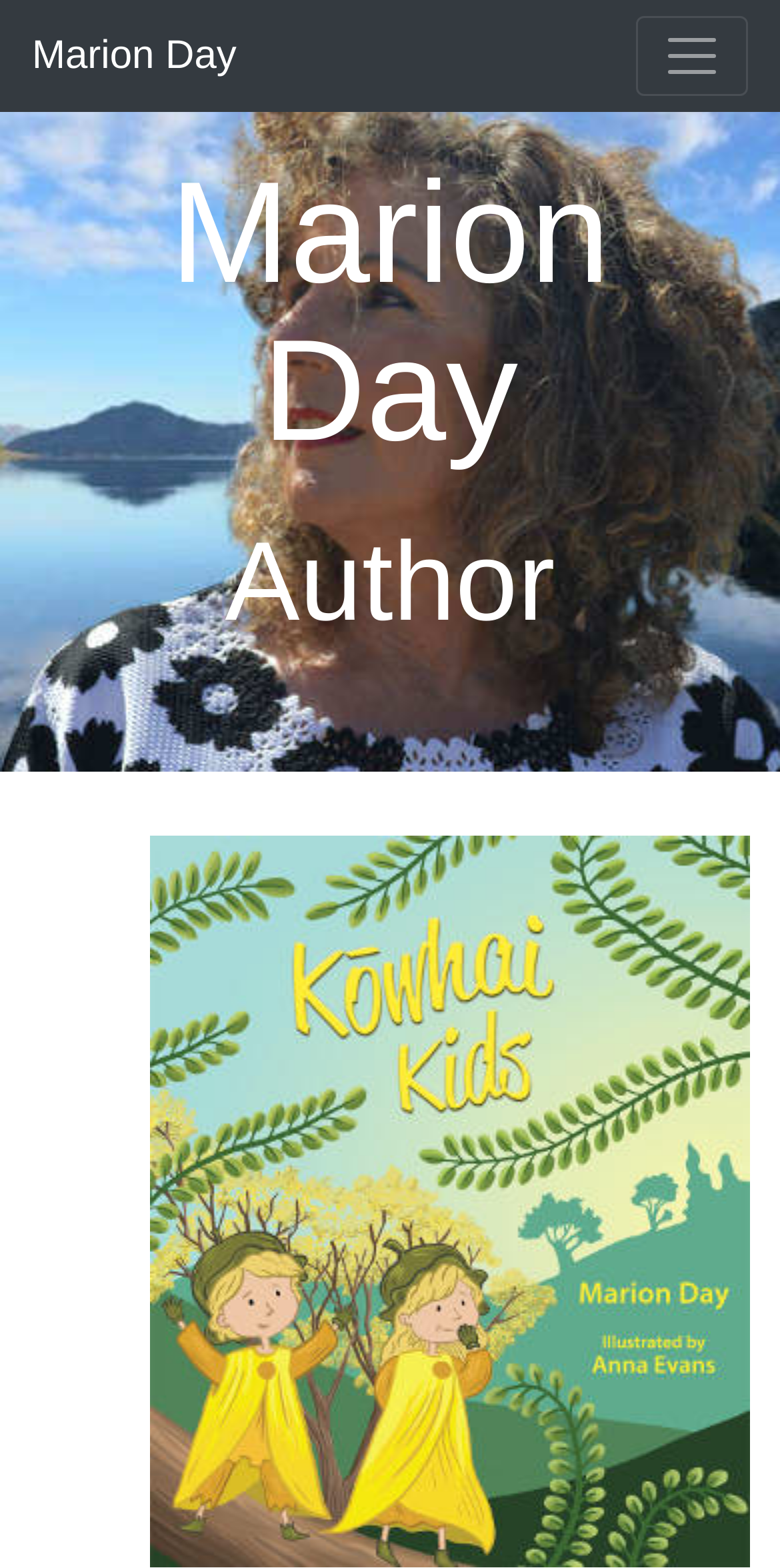Find the bounding box coordinates for the element described here: "Marion Day".

[0.041, 0.01, 0.303, 0.061]